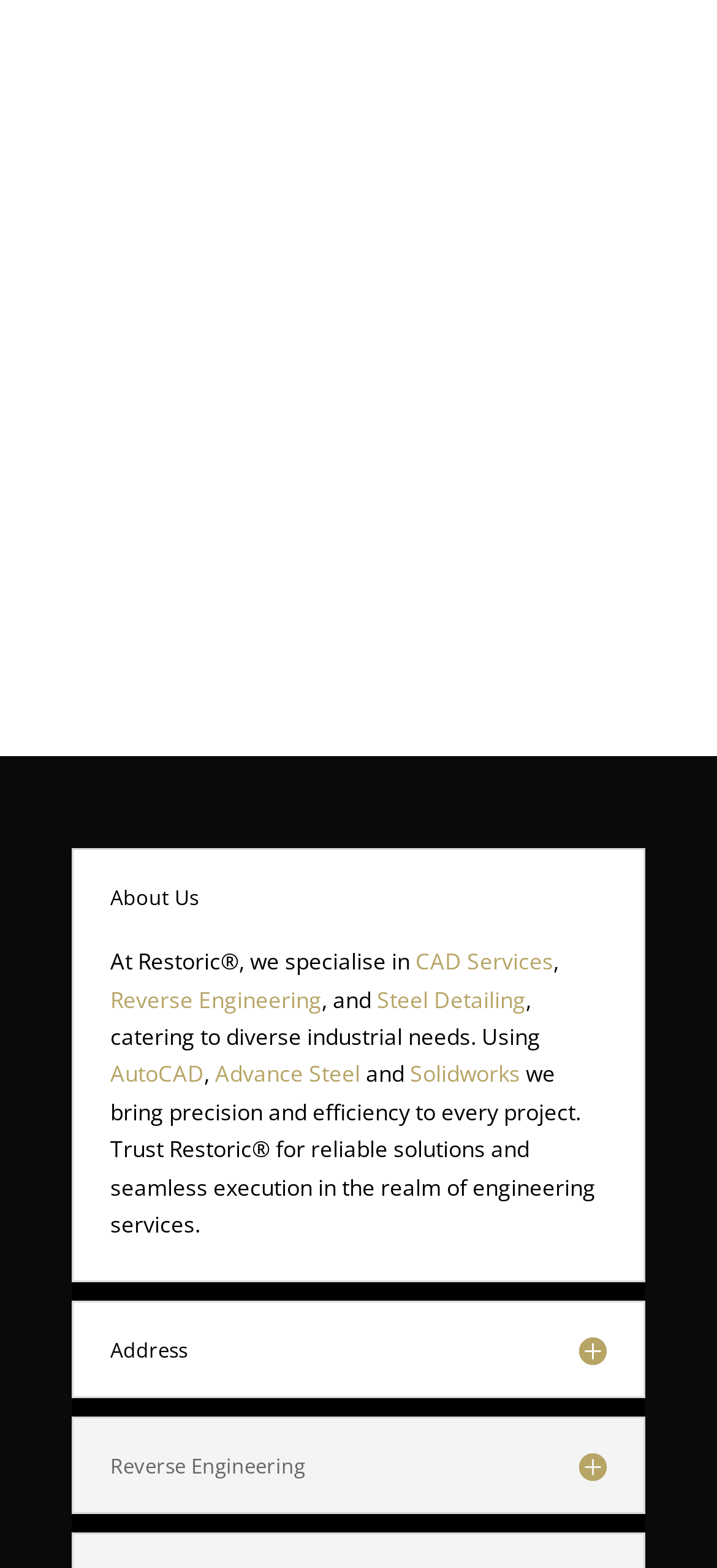Answer the following inquiry with a single word or phrase:
What software does Restoric use?

AutoCAD, Advance Steel, Solidworks